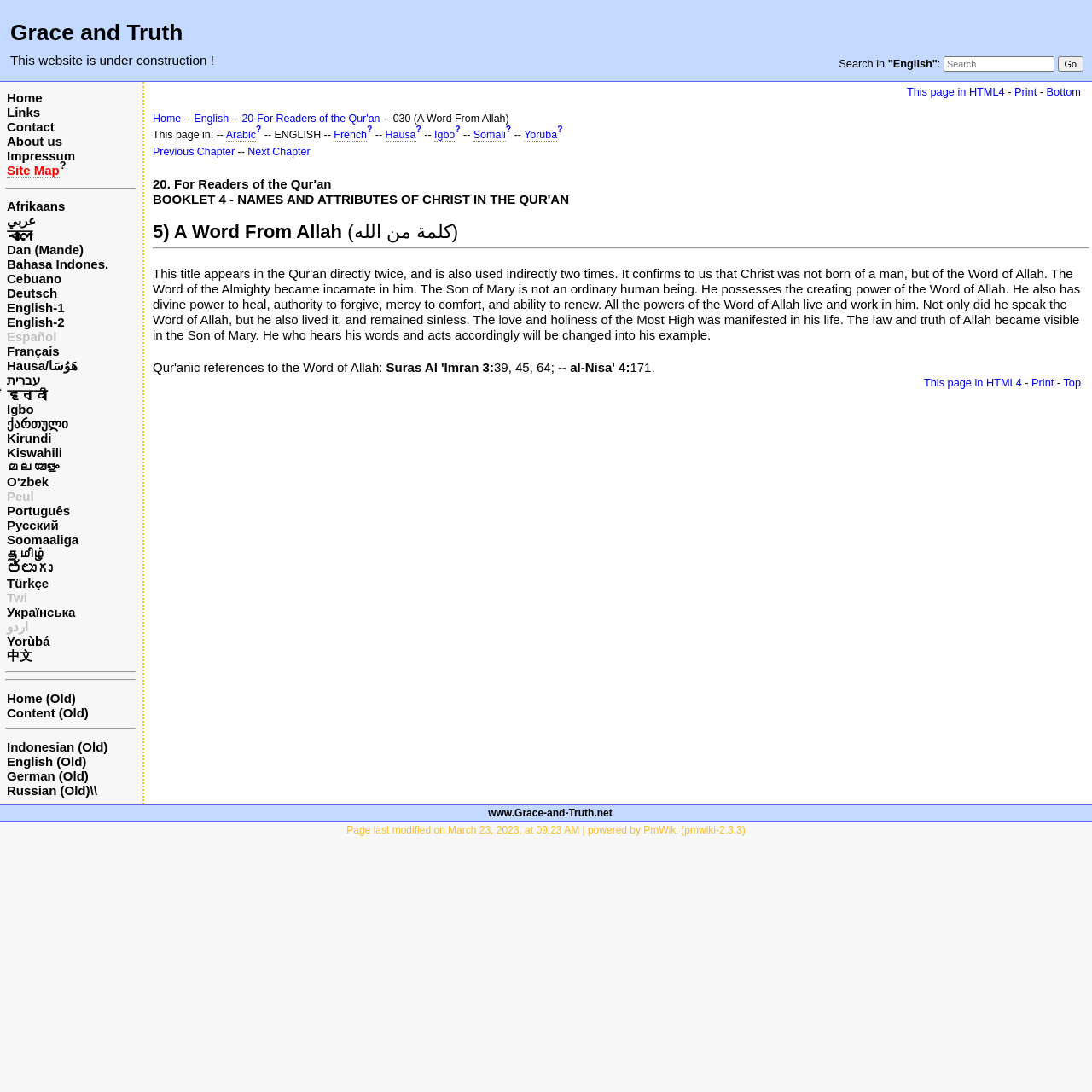Carefully examine the image and provide an in-depth answer to the question: What is the name of the chapter being displayed?

The name of the chapter being displayed can be determined by looking at the StaticText element with the text '030 - A Word From Allah' which is located at the top of the webpage, indicating that the current chapter is 'A Word From Allah'.